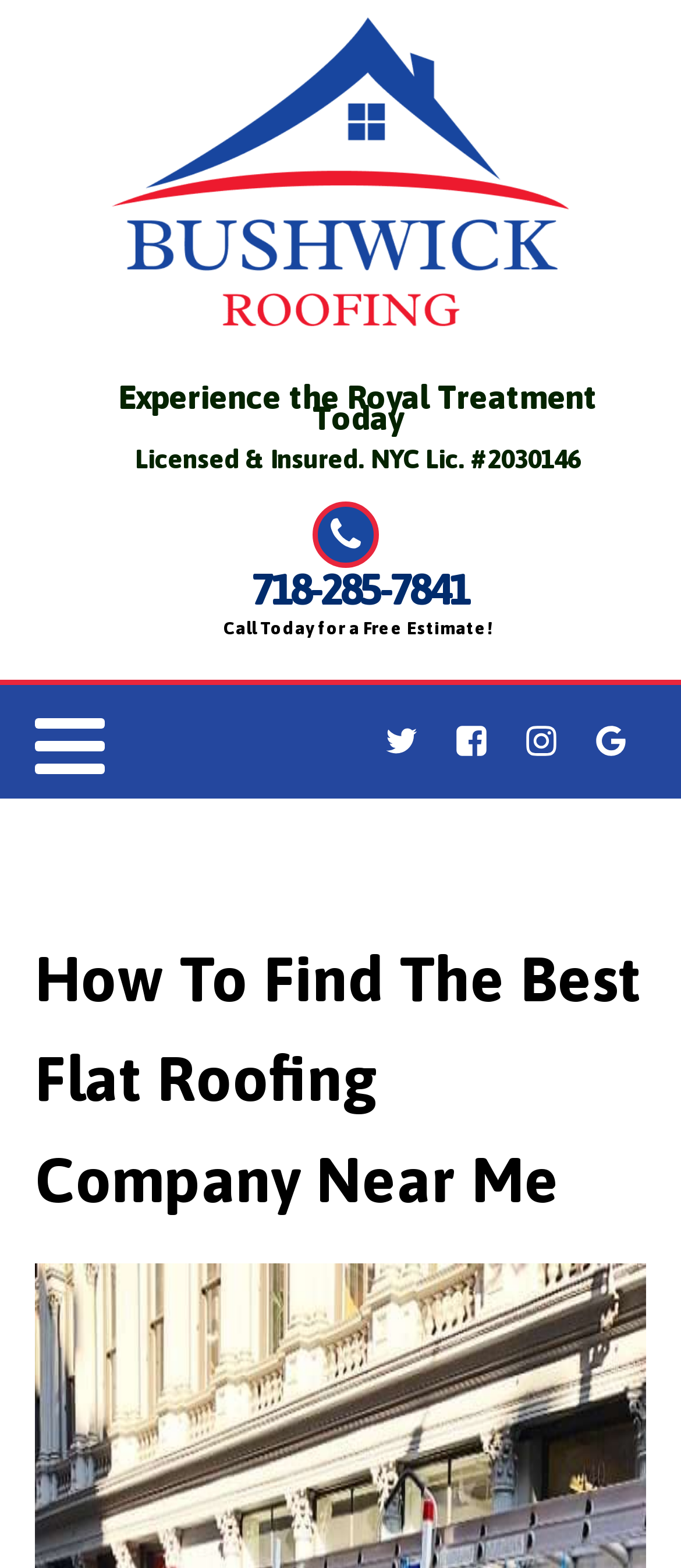What is the format of the phone number?
Using the visual information, reply with a single word or short phrase.

718-285-7841